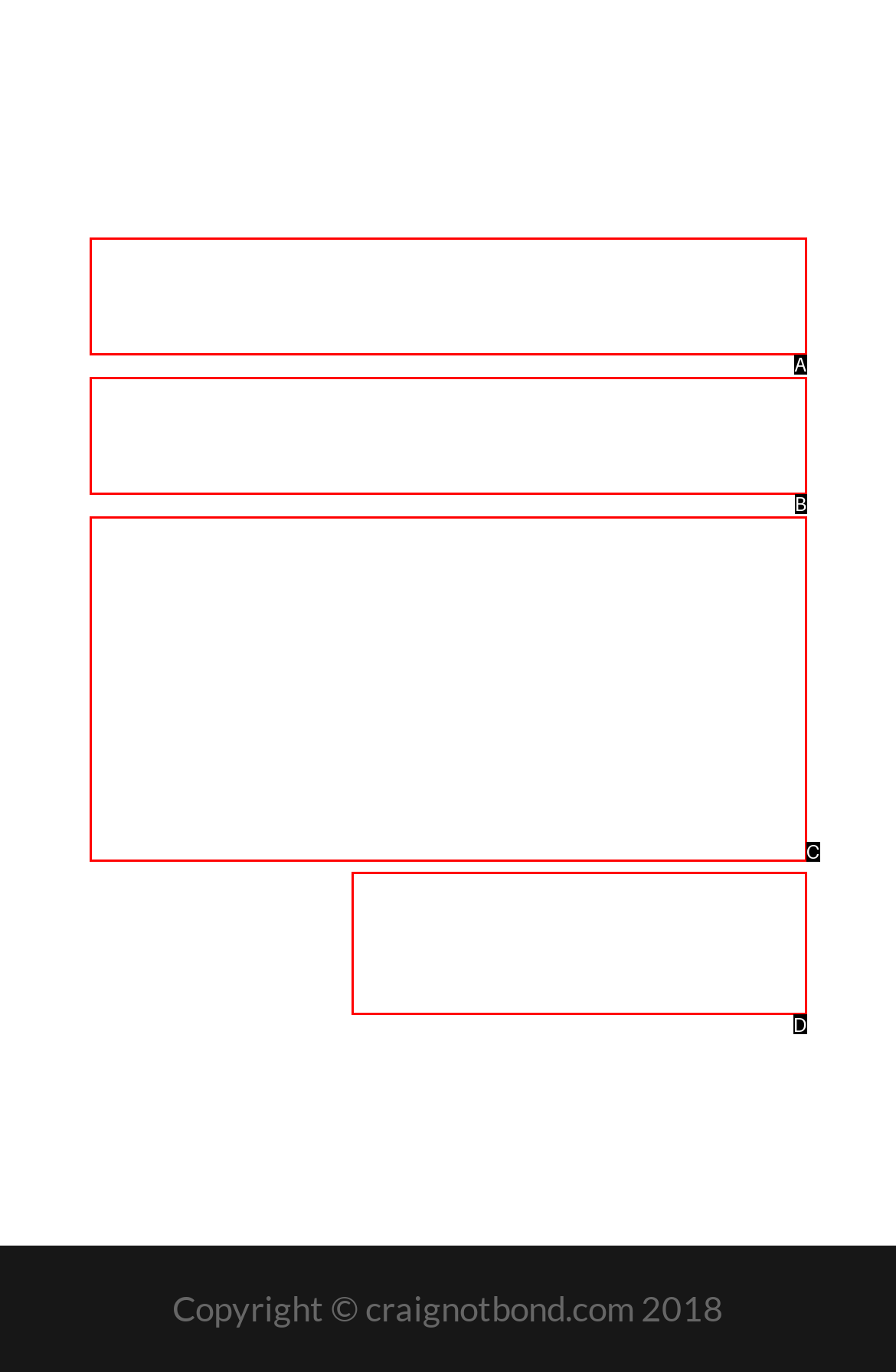Tell me which one HTML element best matches the description: name="et_pb_contact_email_0" placeholder="Email Address" Answer with the option's letter from the given choices directly.

B